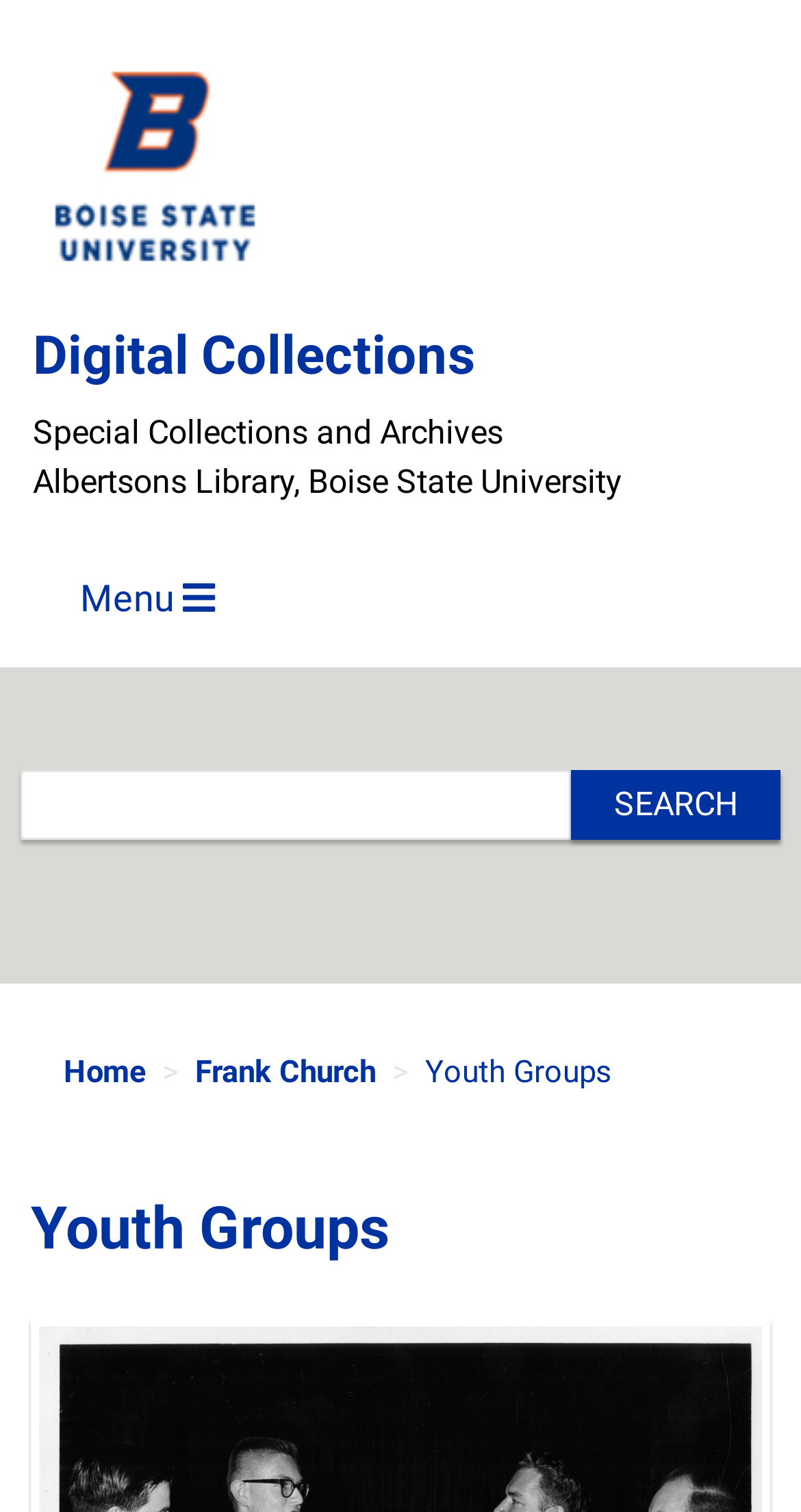Based on the element description Digital Collections, identify the bounding box coordinates for the UI element. The coordinates should be in the format (top-left x, top-left y, bottom-right x, bottom-right y) and within the 0 to 1 range.

[0.041, 0.215, 0.592, 0.255]